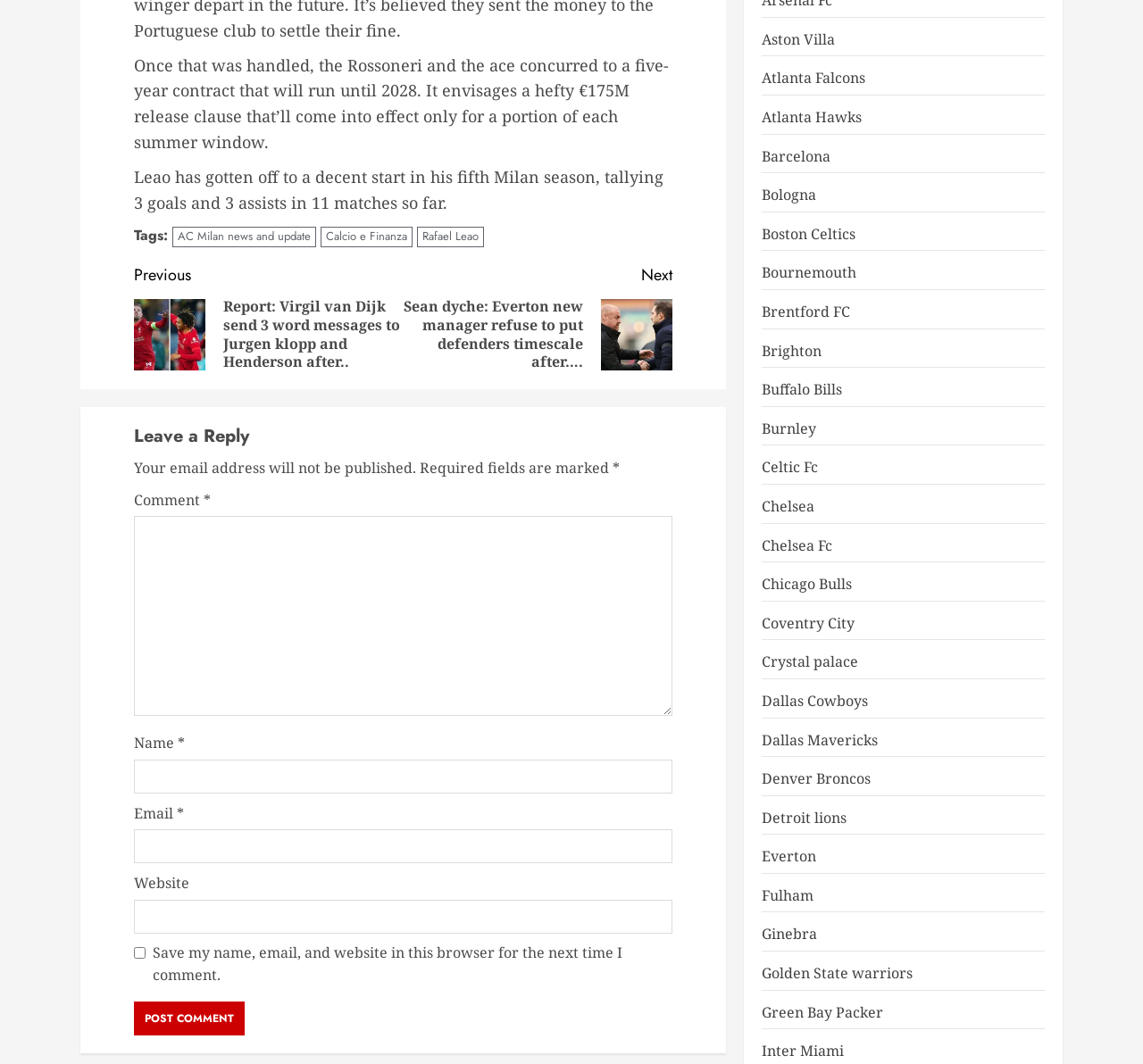Answer the question below with a single word or a brief phrase: 
What is the release clause amount mentioned in the article?

€175M